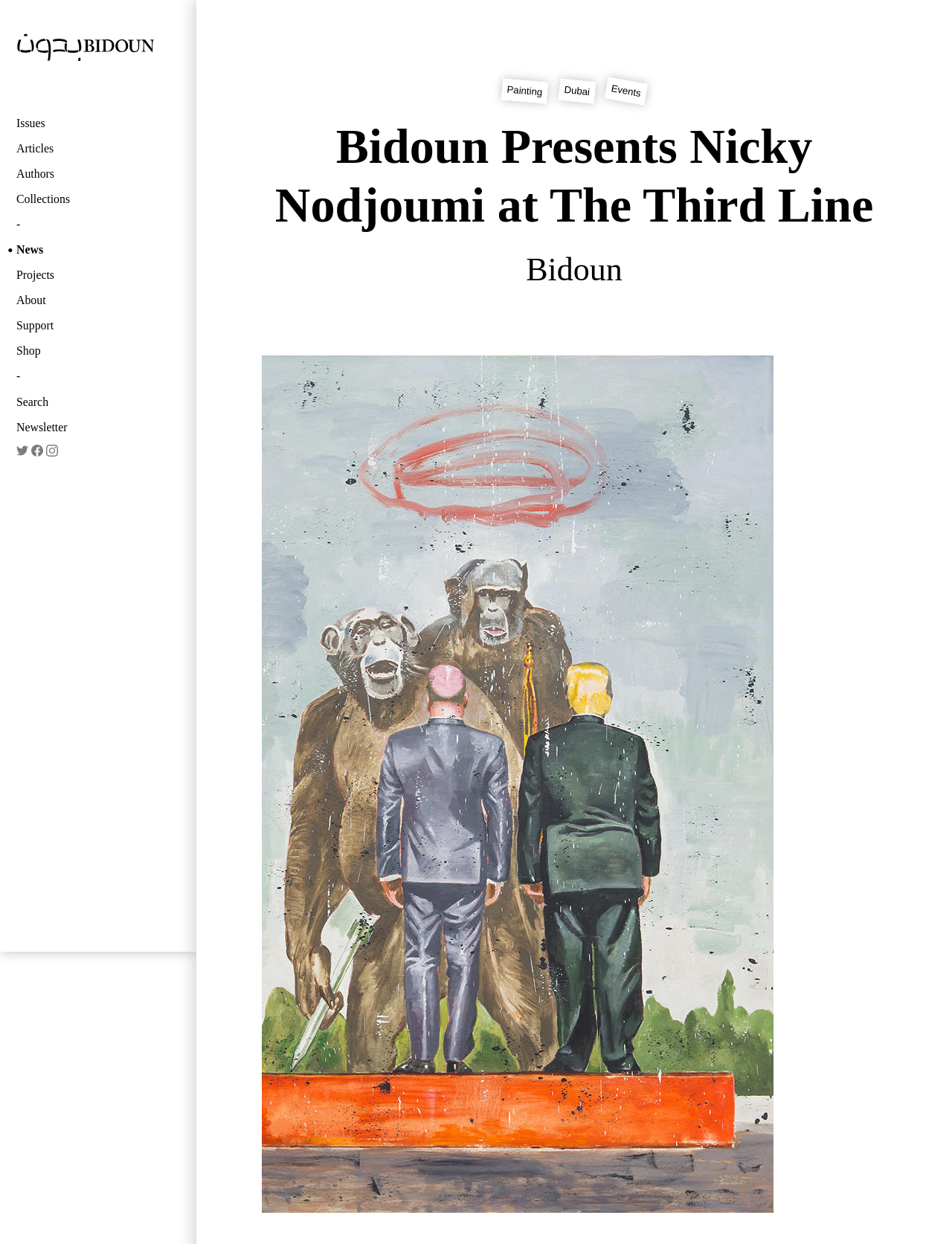What is the location of the exhibition?
Using the image, provide a concise answer in one word or a short phrase.

Dubai